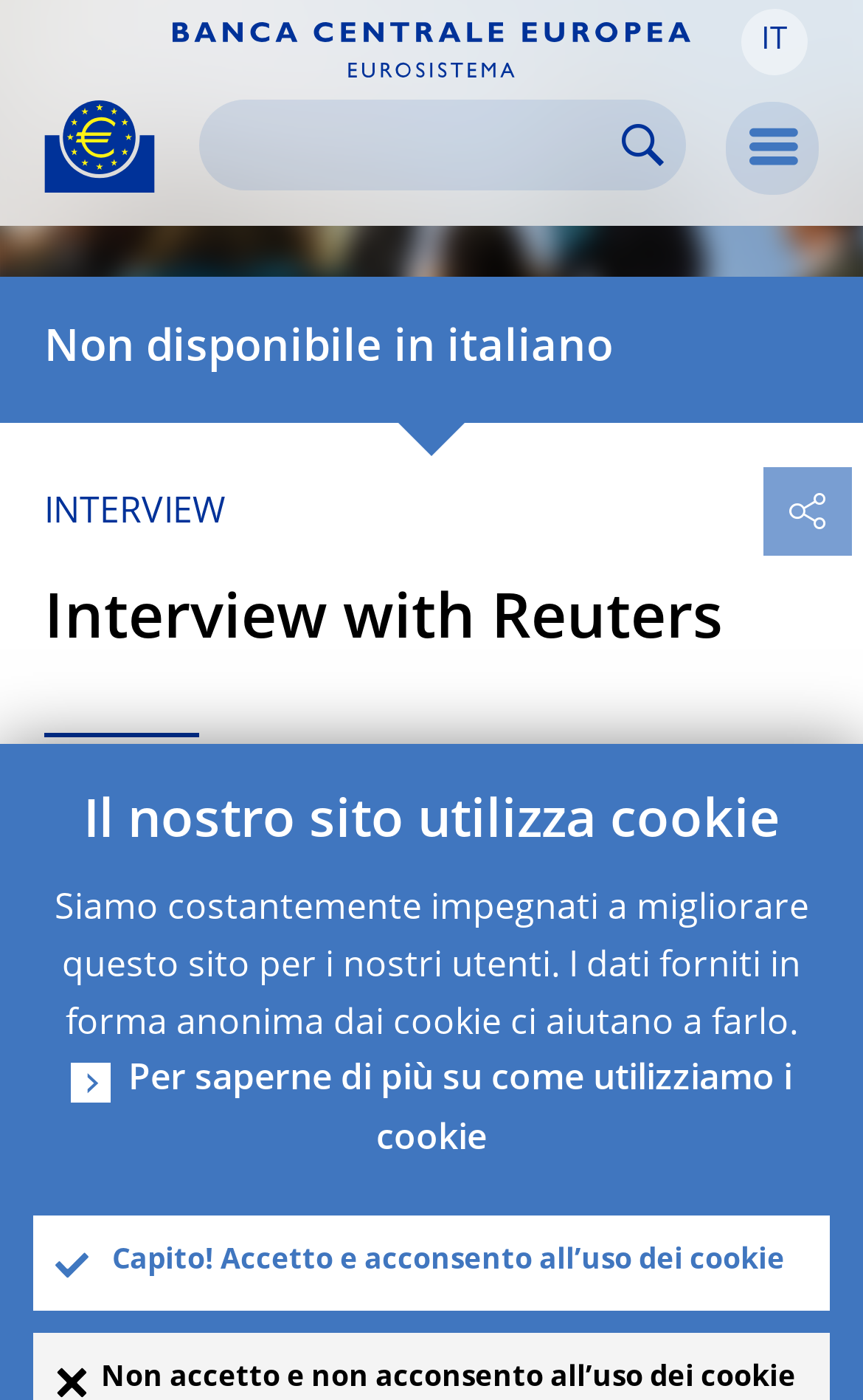What is the topic of the interview?
Please answer the question with as much detail as possible using the screenshot.

I determined the topic of the interview by looking at the heading elements with the text 'Interview with Isabel Schnabel, Member of the Executive Board of the ECB', which suggests that the interview is related to the European Central Bank.